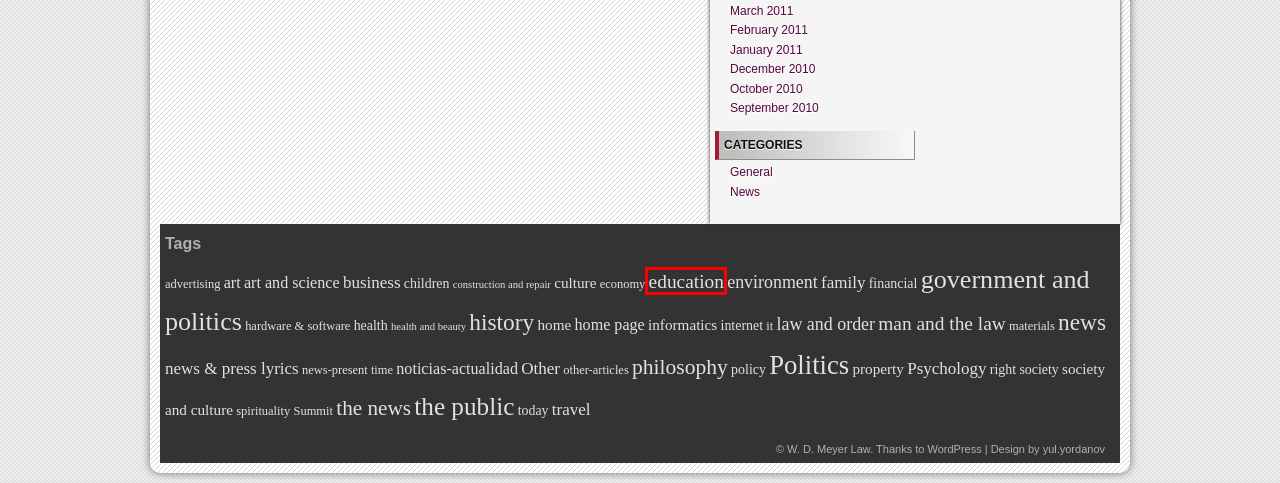Review the screenshot of a webpage that includes a red bounding box. Choose the most suitable webpage description that matches the new webpage after clicking the element within the red bounding box. Here are the candidates:
A. Archives for government and politics | W. D. Meyer Law - WD Meyer Law is the company you want
B. Archives for noticias-actualidad | W. D. Meyer Law - WD Meyer Law is the company you want
C. Archives for news & press lyrics | W. D. Meyer Law - WD Meyer Law is the company you want
D. Archives for 2010 Archives for October | W. D. Meyer Law - WD Meyer Law is the company you want
E. Archives for education | W. D. Meyer Law - WD Meyer Law is the company you want
F. Archives for spirituality | W. D. Meyer Law - WD Meyer Law is the company you want
G. Archives for internet | W. D. Meyer Law - WD Meyer Law is the company you want
H. Archives for man and the law | W. D. Meyer Law - WD Meyer Law is the company you want

E